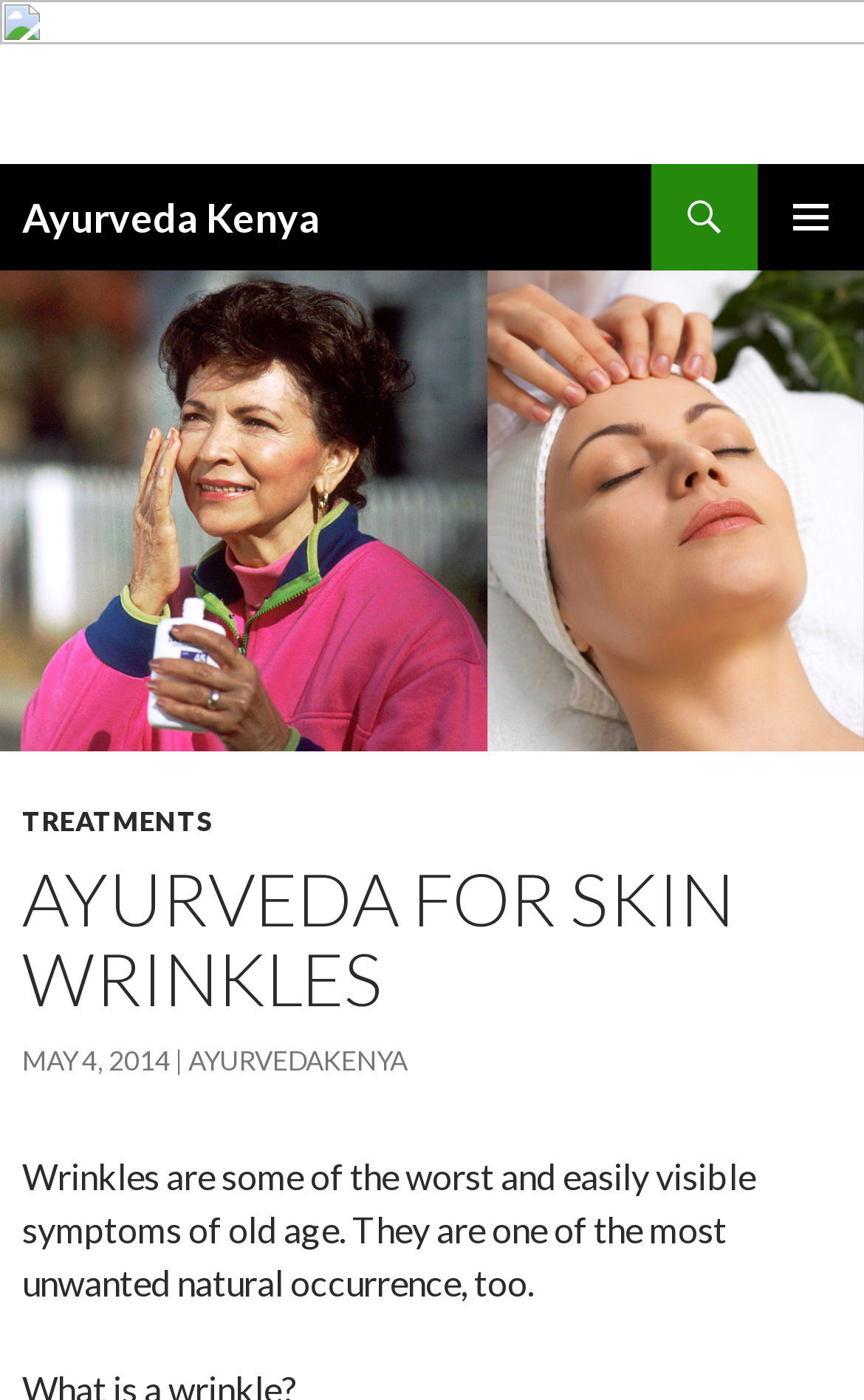What is the main topic of the article?
Give a thorough and detailed response to the question.

The main topic of the article is skin wrinkles, as indicated by the heading 'AYURVEDA FOR SKIN WRINKLES' and the image caption 'Ayurved for skin wrinkles and anti-aging'.